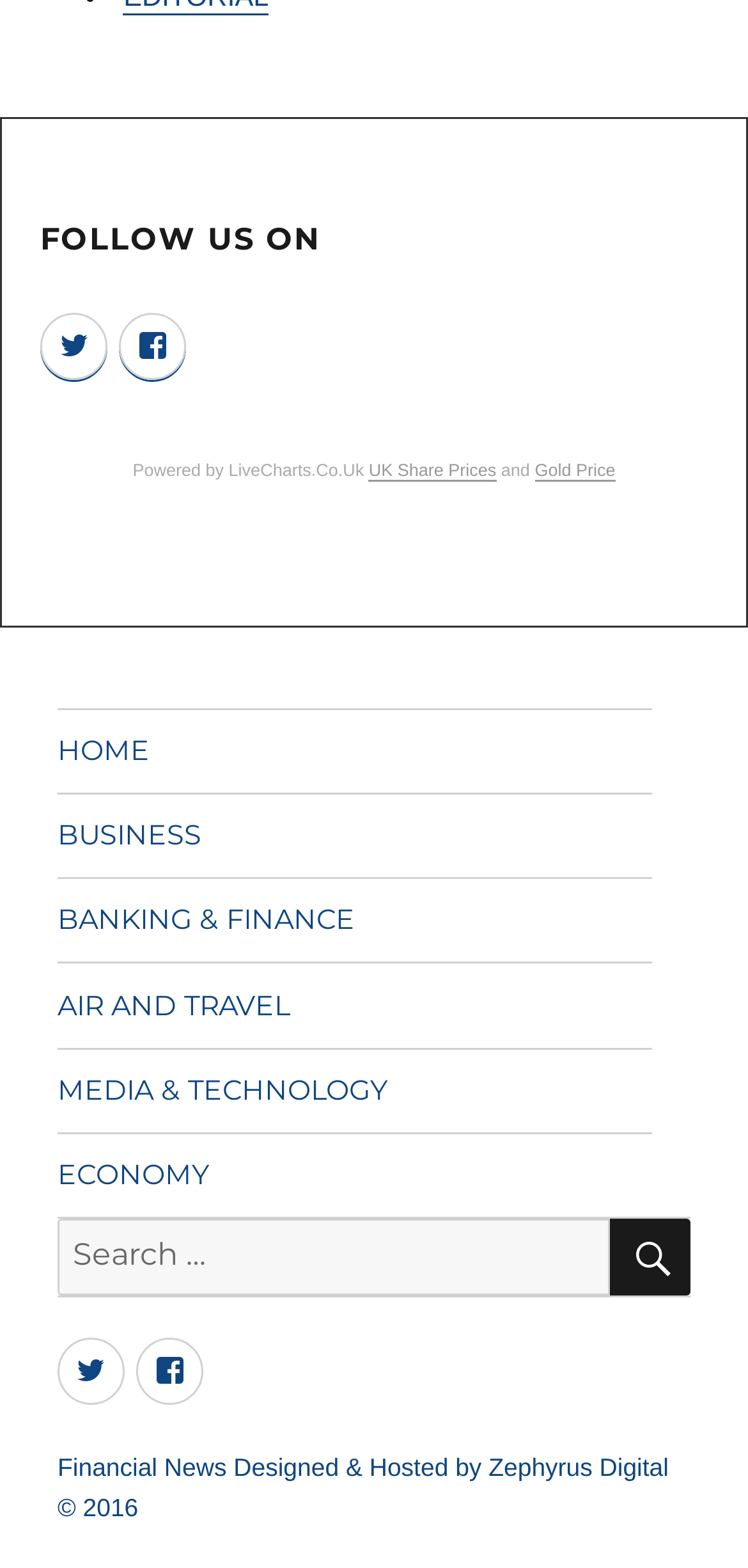Please identify the bounding box coordinates of where to click in order to follow the instruction: "Follow us on Twitter".

[0.054, 0.199, 0.144, 0.242]